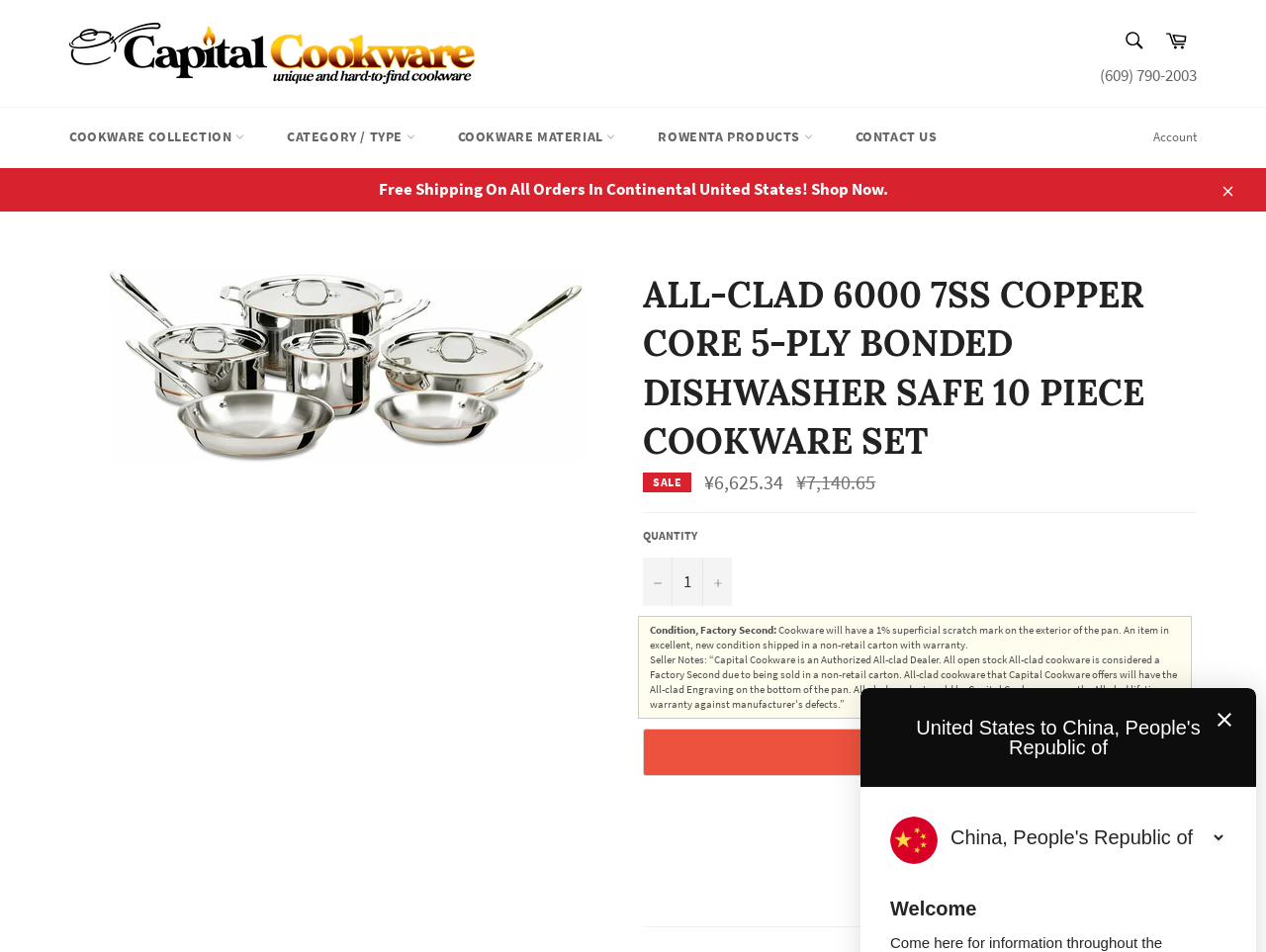What is the brand of the cookware set?
Refer to the image and provide a one-word or short phrase answer.

All-Clad